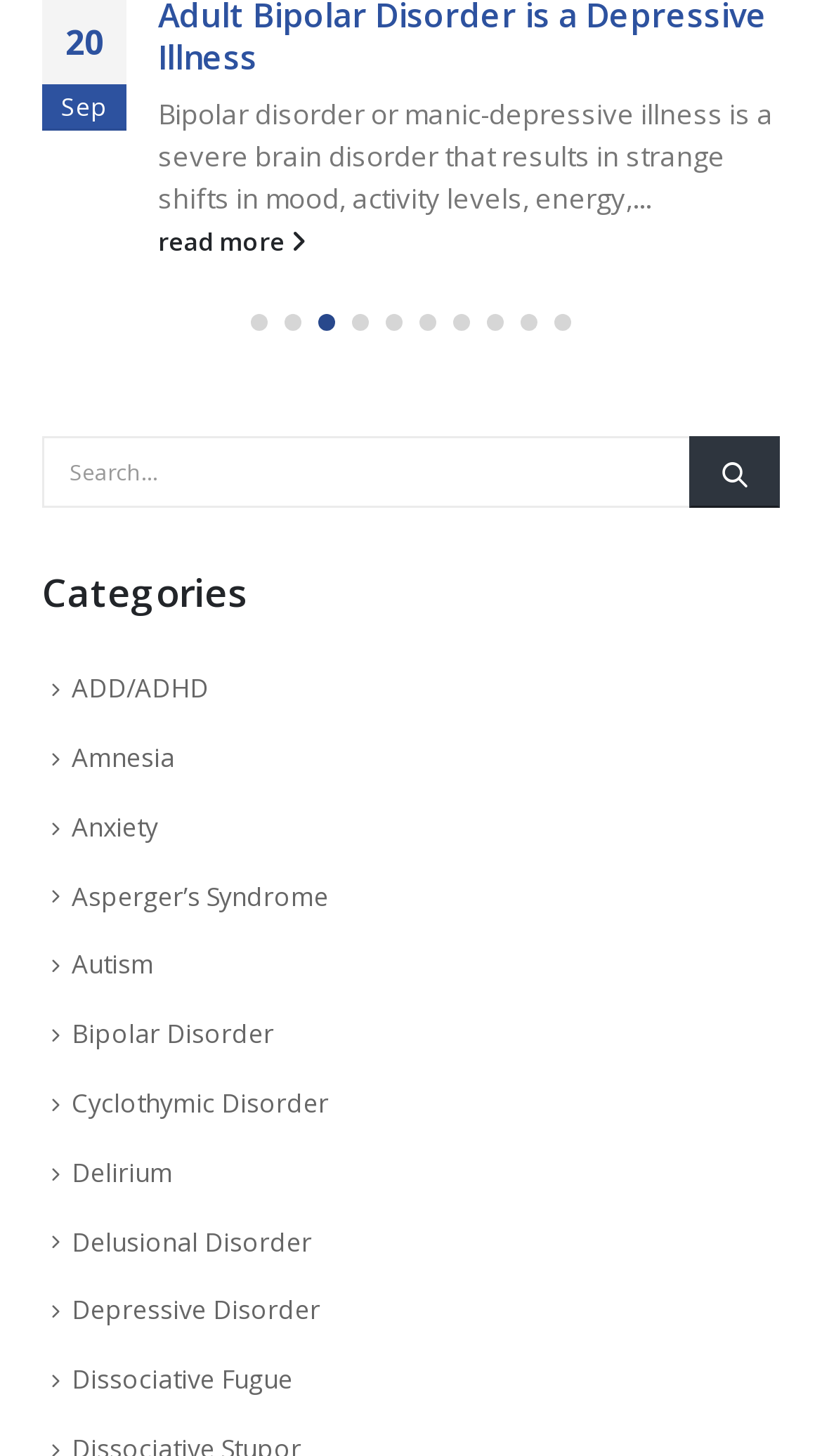Please determine the bounding box coordinates for the UI element described as: "aria-label="owl-dot"".

[0.459, 0.208, 0.5, 0.234]